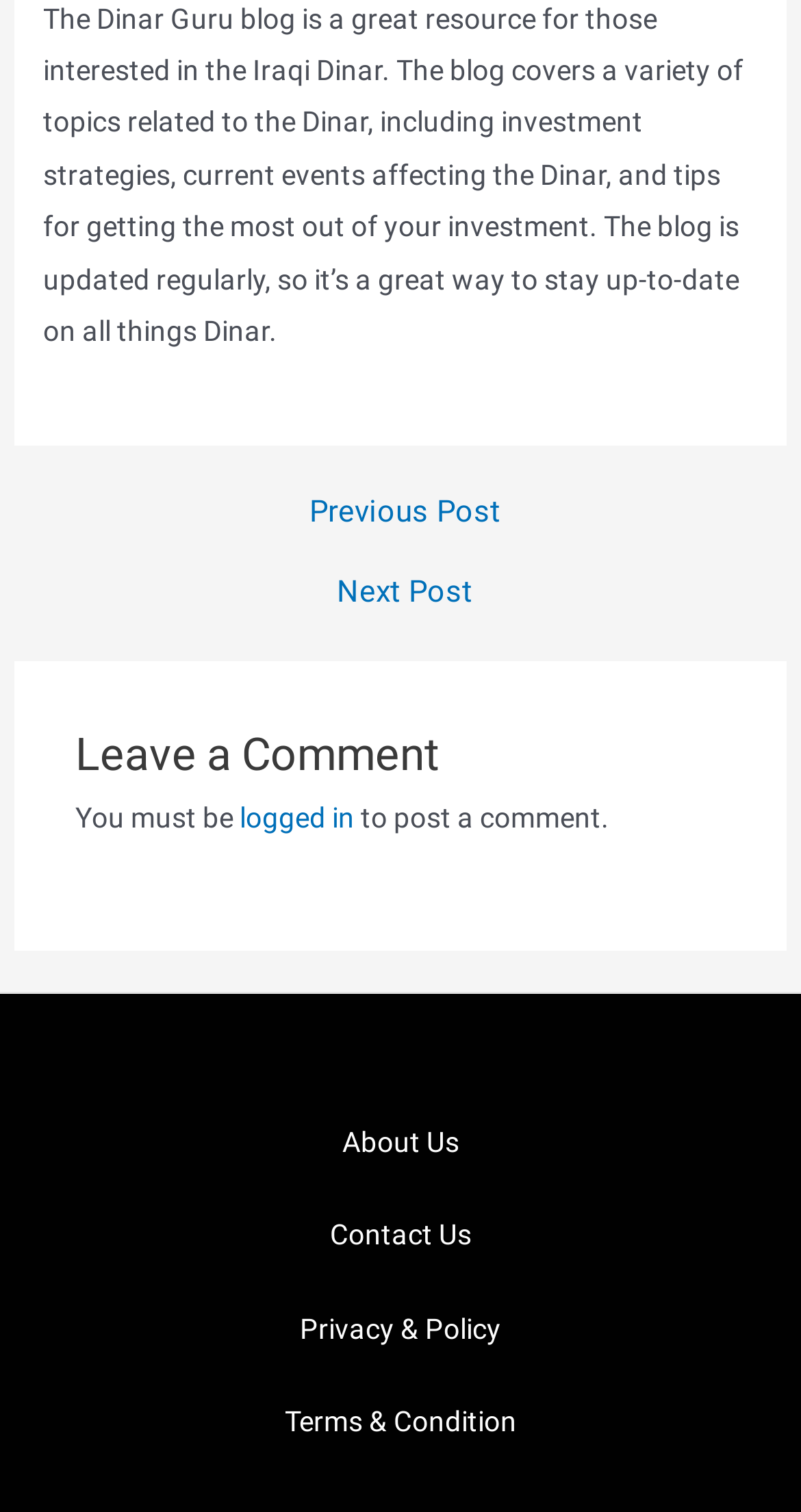What is required to post a comment?
Using the visual information, respond with a single word or phrase.

Logged in